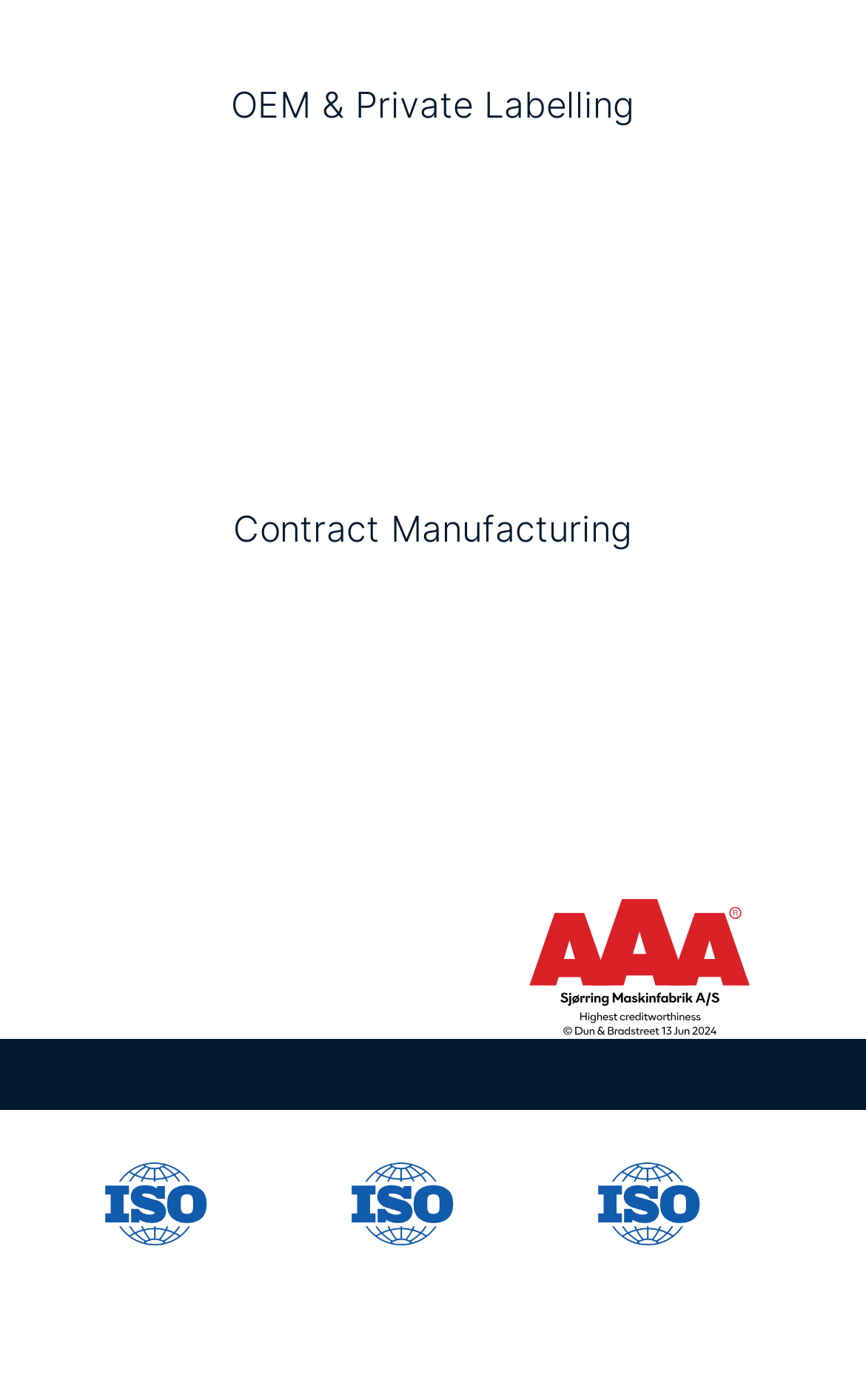What is the purpose of the figure on the webpage?
Can you offer a detailed and complete answer to this question?

The purpose of the figure on the webpage can be determined by looking at the link inside the figure, which is 'New column'. This suggests that the figure is related to creating a new column or section on the webpage.